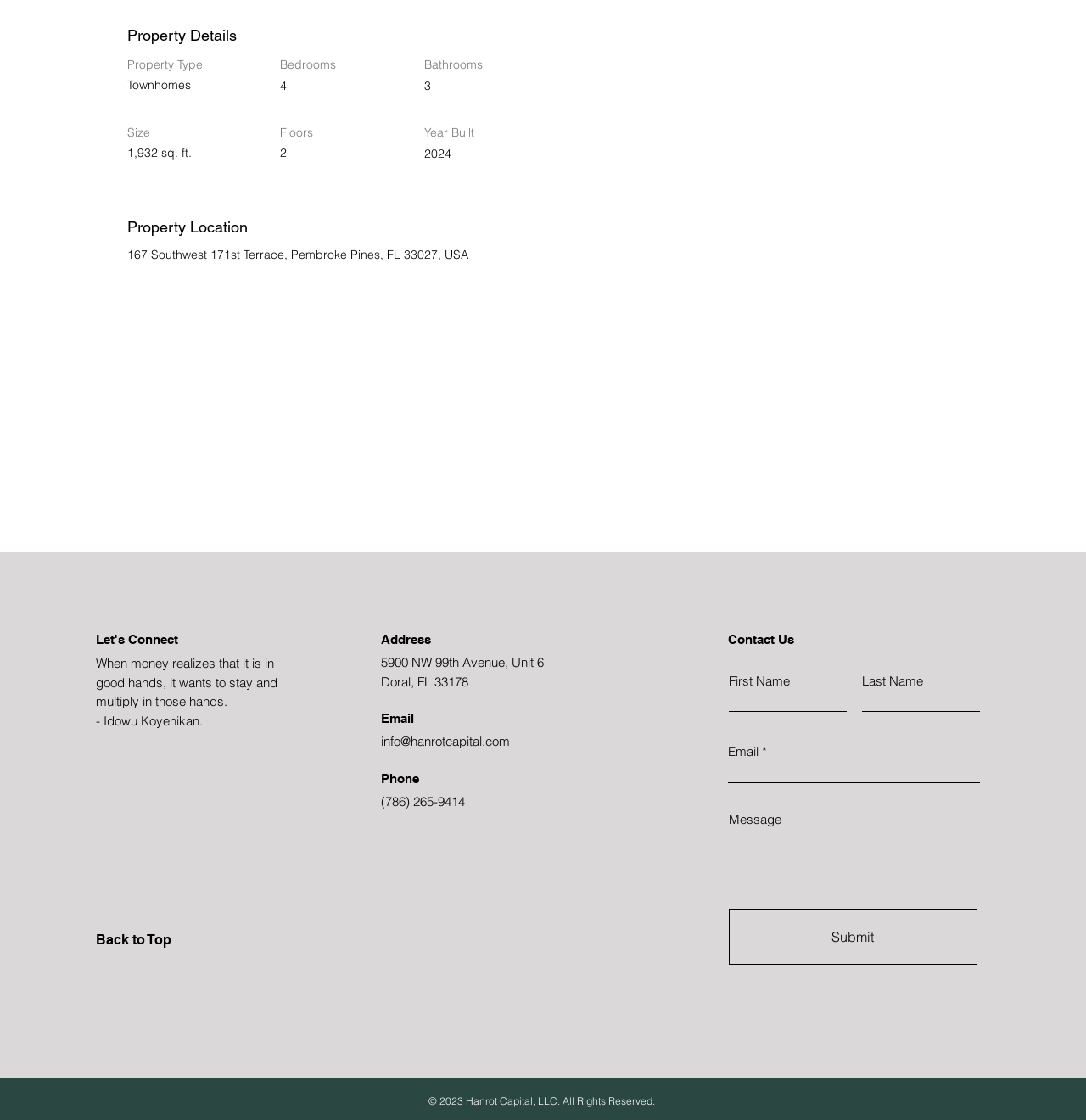Provide a single word or phrase answer to the question: 
What is the property type?

Townhomes